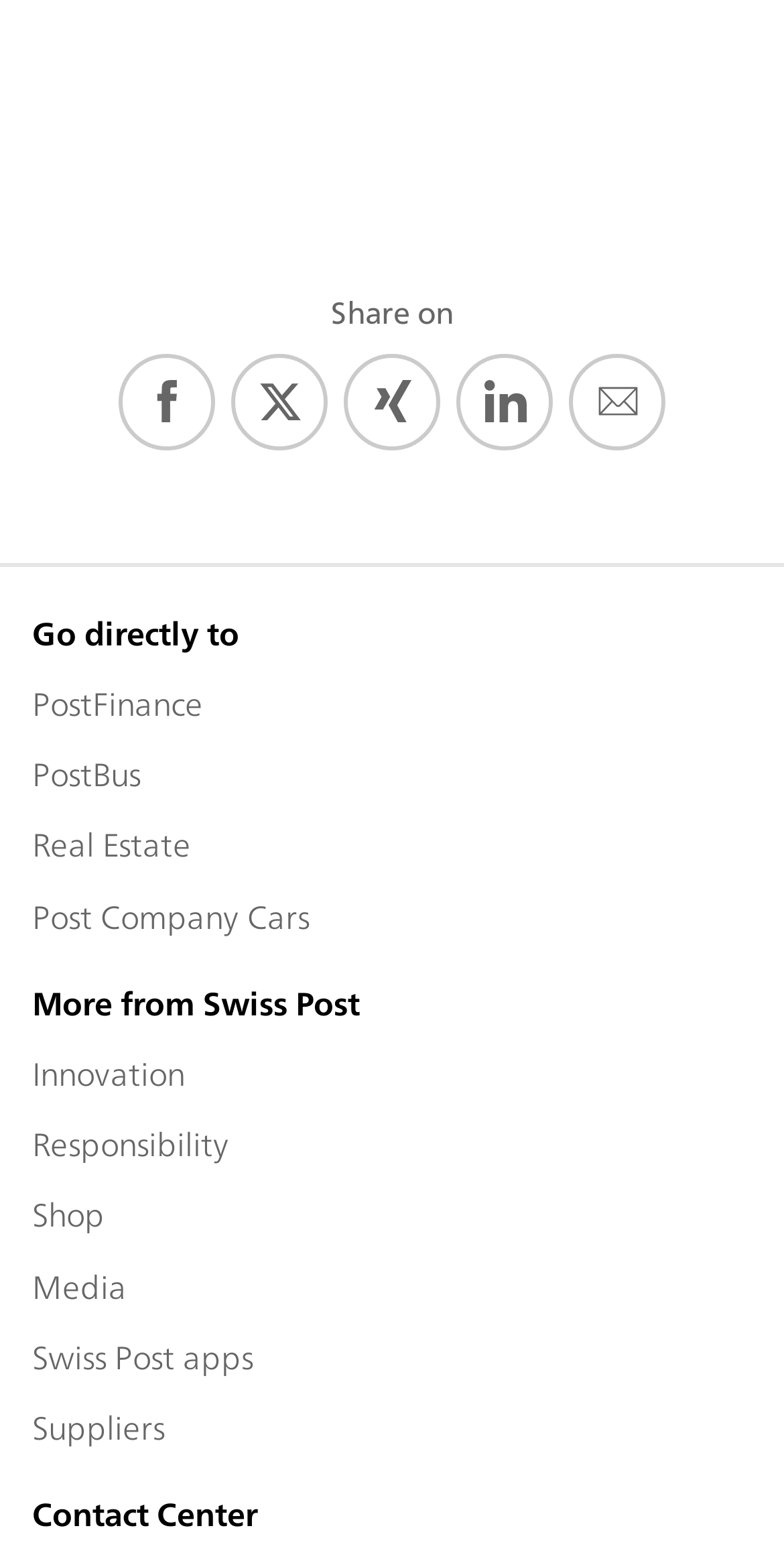Find the bounding box coordinates of the element's region that should be clicked in order to follow the given instruction: "Share on Facebook". The coordinates should consist of four float numbers between 0 and 1, i.e., [left, top, right, bottom].

[0.151, 0.226, 0.274, 0.287]